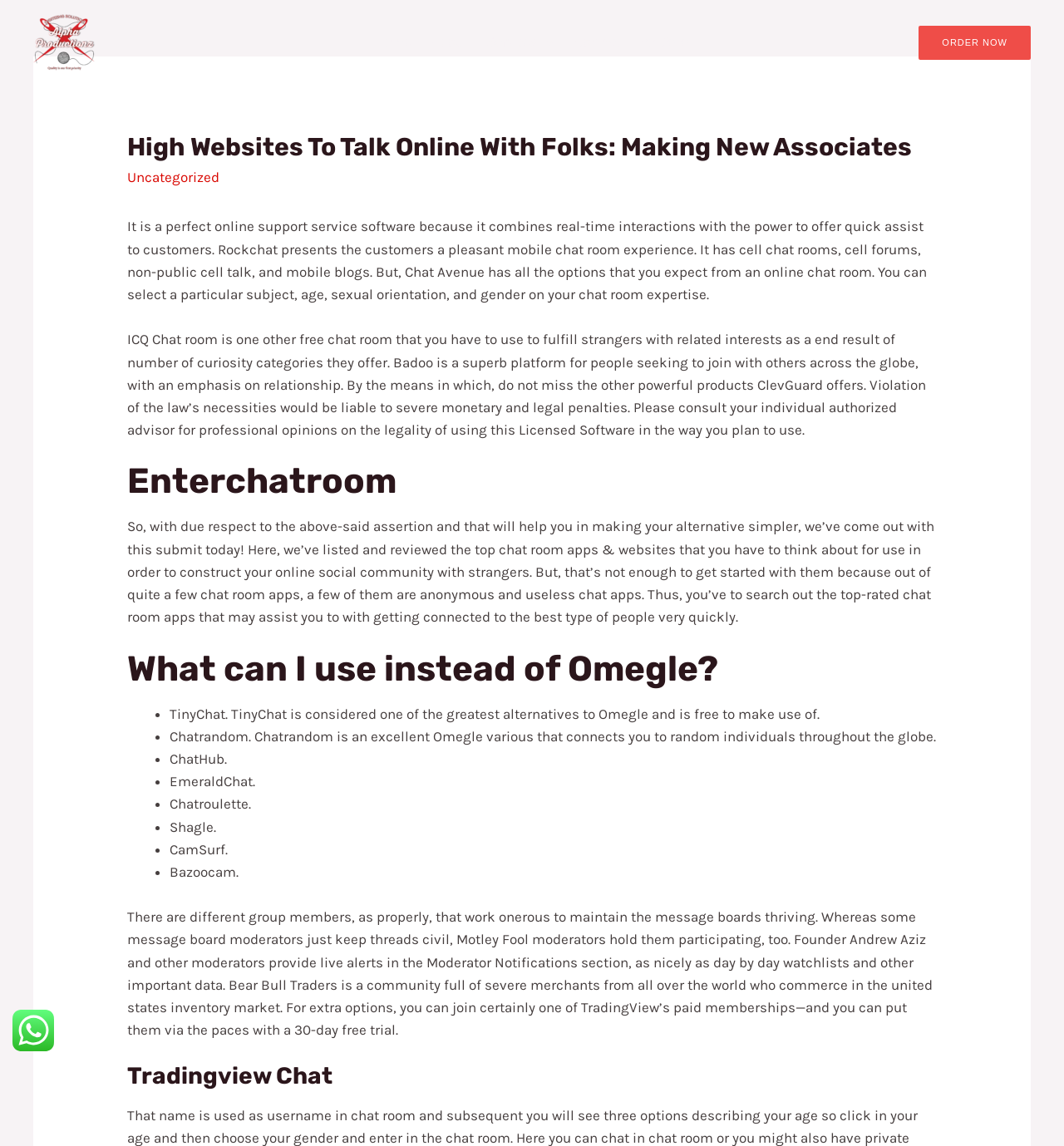Offer a detailed explanation of the webpage layout and contents.

This webpage is about high websites to talk online with folks and make new friends. At the top left corner, there is a link to an empty page. Below it, there is a navigation menu with five links: Home, About, Services, Contact, and Portfolio. 

On the top right corner, there is a prominent "ORDER NOW" link. Below it, there is a header section with the title "High Websites To Talk Online With Folks: Making New Associates". 

The main content of the webpage is divided into several sections. The first section describes Rockchat, a perfect online support service software that combines real-time interactions with the power to offer quick assist to customers. 

The next section talks about Chat Avenue, which has all the features that you expect from an online chat room. You can select a specific topic, age, sexual orientation, and gender for your chat room experience.

The following section discusses ICQ Chat room, which offers various interest categories, and Badoo, a platform for people seeking to connect with others across the globe, with an emphasis on dating.

Below that, there is a section about Enterchatroom, which is followed by a long paragraph discussing the top chat room apps and websites to build your online social network with strangers.

The next section is about alternatives to Omegle, which includes a list of options such as TinyChat, Chatrandom, ChatHub, EmeraldChat, Chatroulette, Shagle, and CamSurf, each with a brief description.

Finally, there are two more sections, one about Tradingview Chat and another about Bear Bull Traders, a community of serious traders from all over the world who trade in the US stock market.

At the bottom left corner, there is a small image.